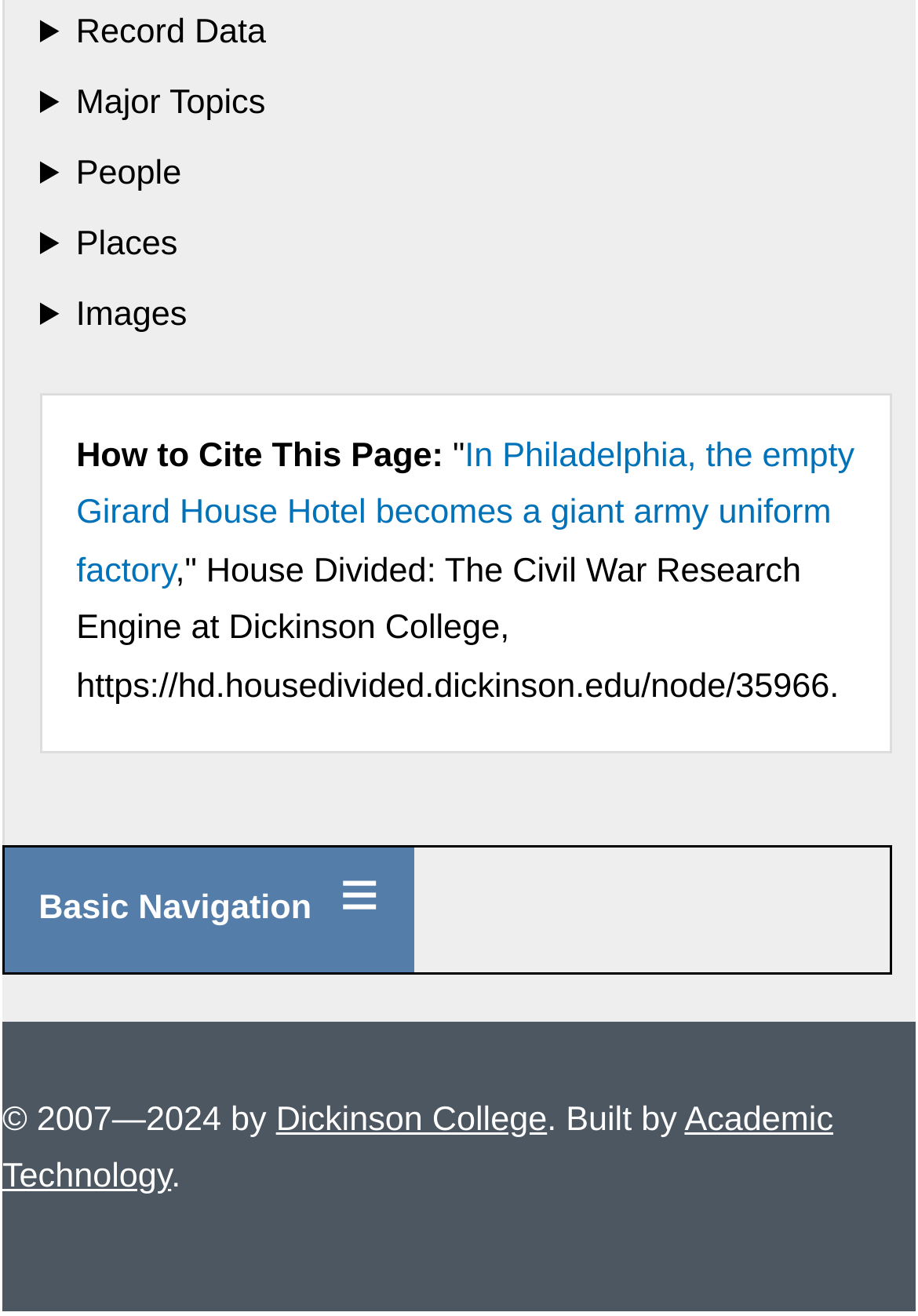Use a single word or phrase to respond to the question:
How many buttons are on the page?

5